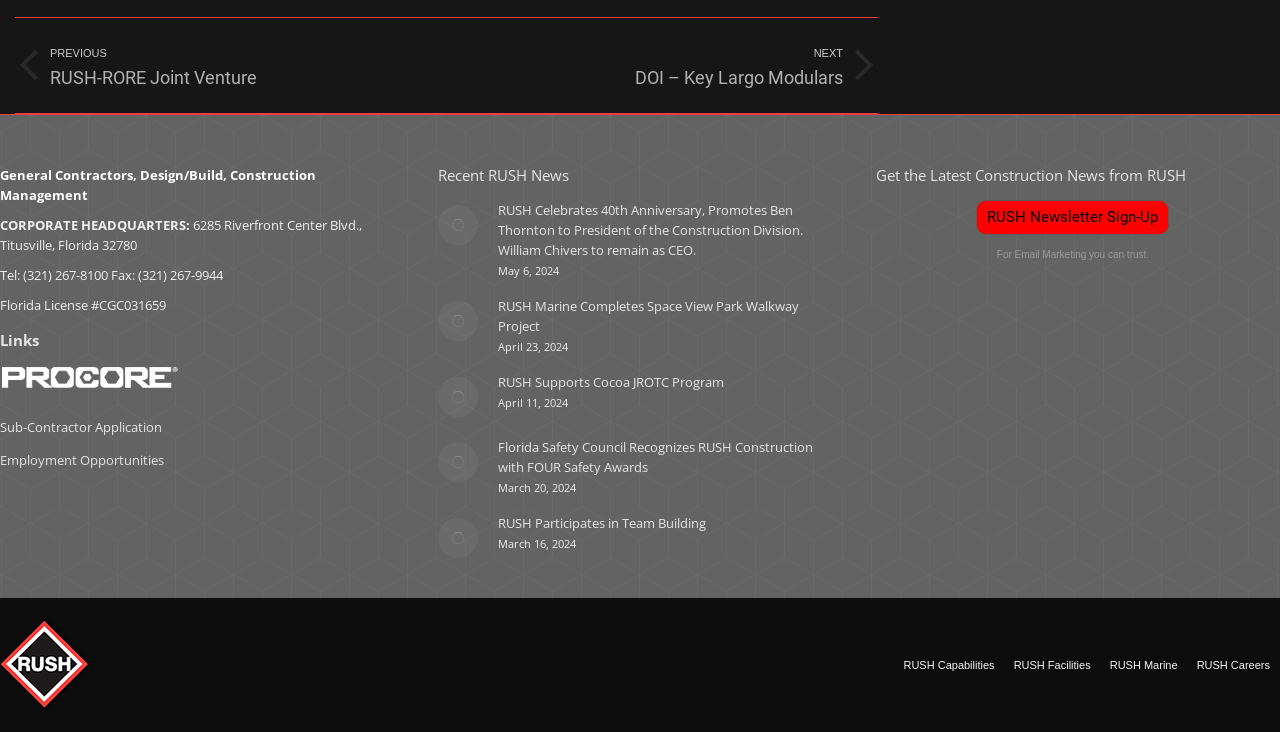How many menu items are in the horizontal menu bar?
Refer to the screenshot and respond with a concise word or phrase.

4